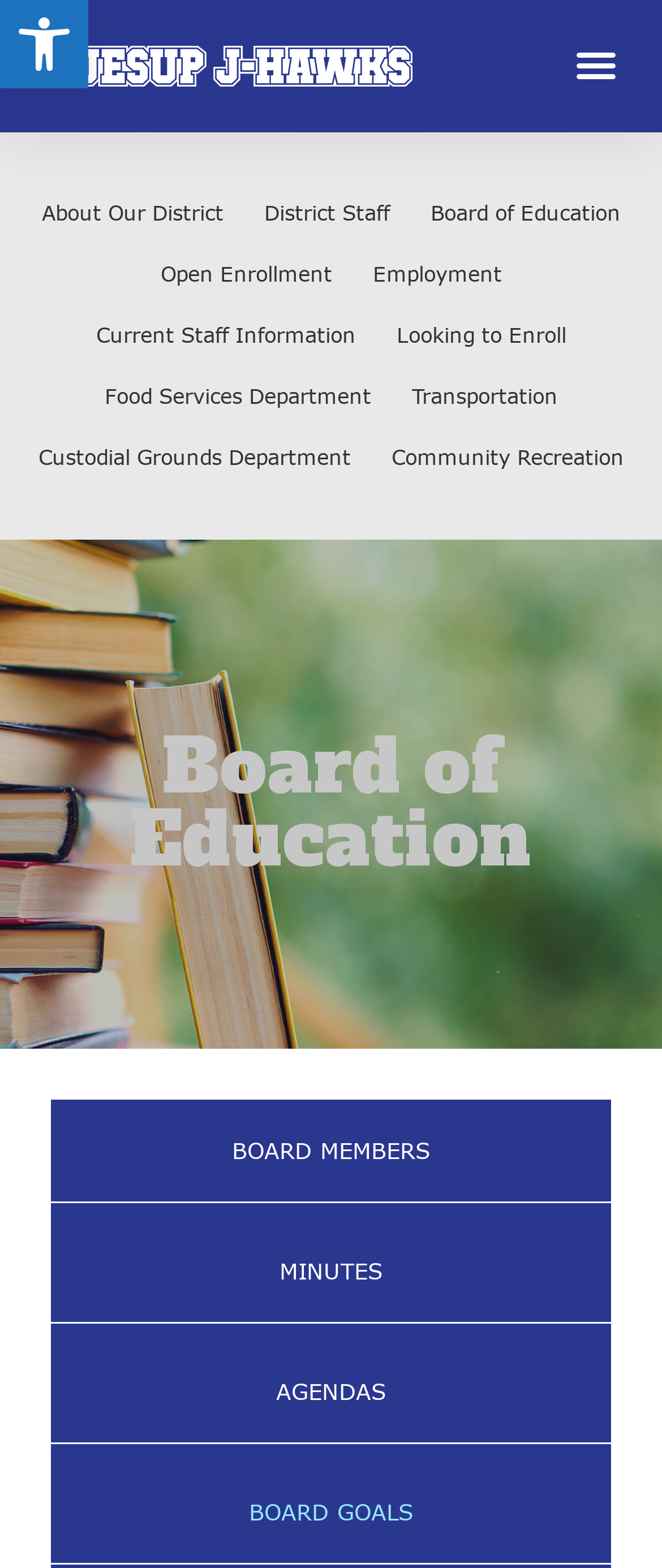Locate the bounding box of the UI element based on this description: "Custodial Grounds Department". Provide four float numbers between 0 and 1 as [left, top, right, bottom].

[0.027, 0.272, 0.56, 0.311]